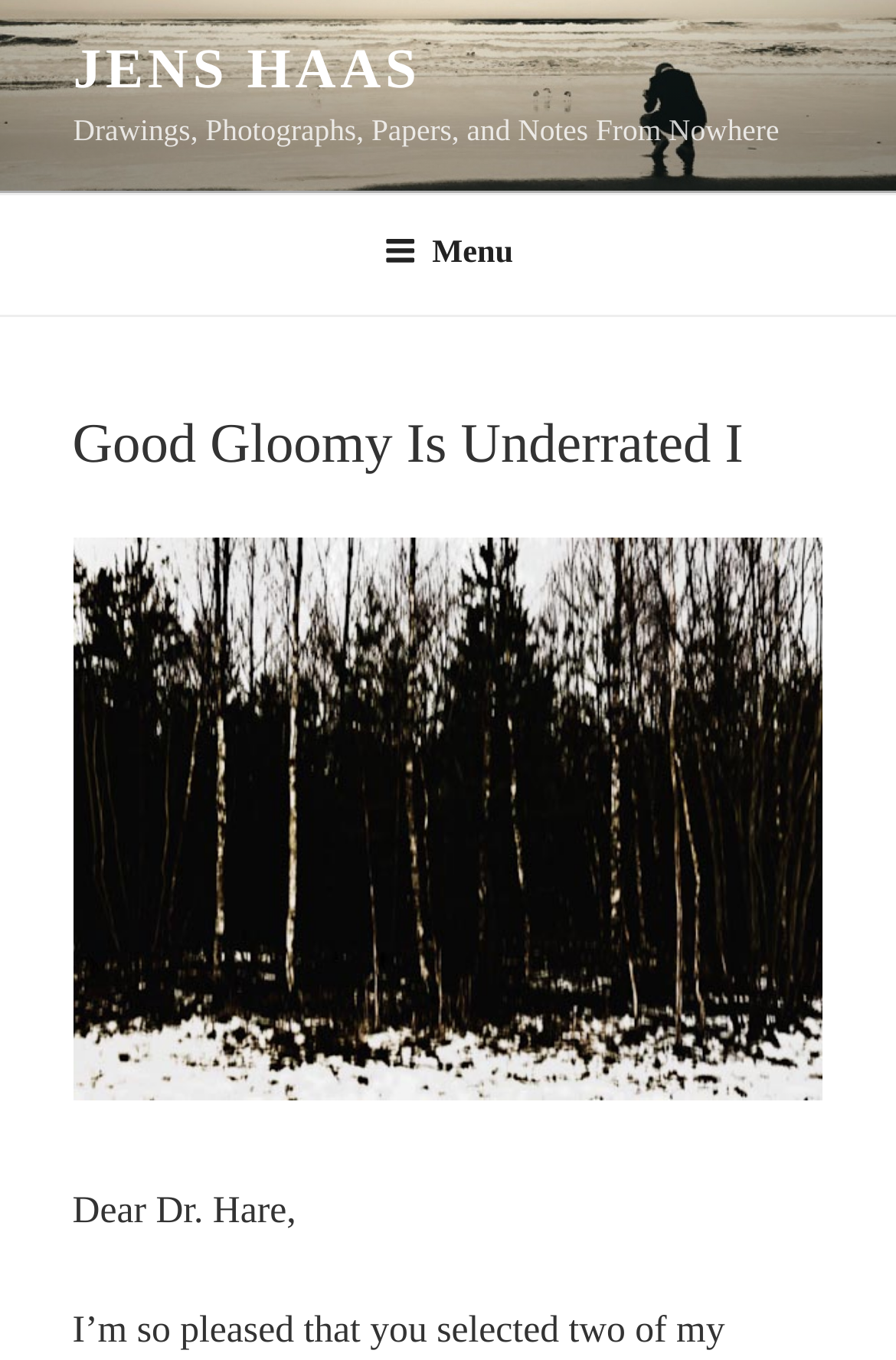Identify the bounding box of the UI component described as: "Menu".

[0.391, 0.145, 0.609, 0.229]